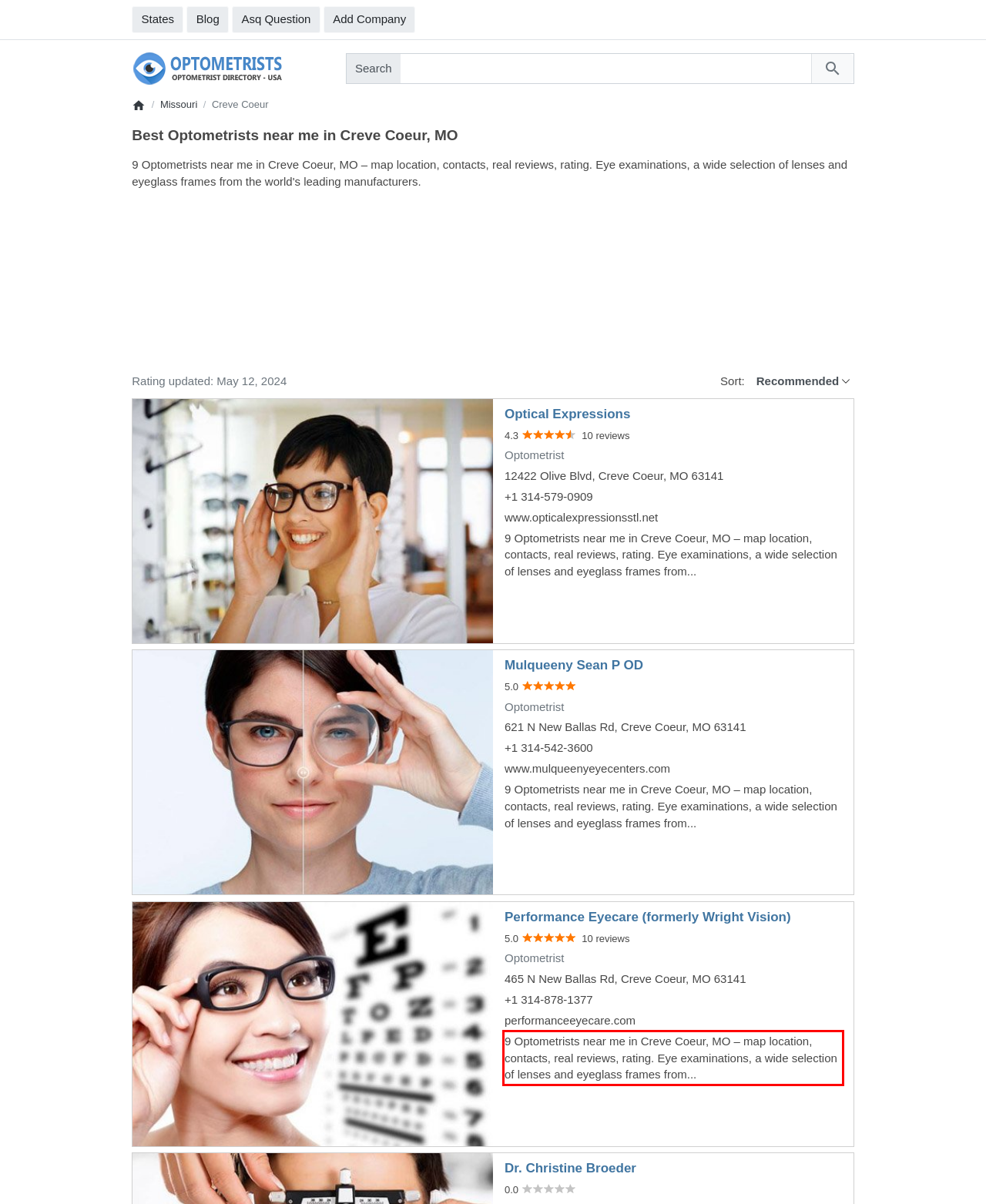Please extract the text content from the UI element enclosed by the red rectangle in the screenshot.

9 Optometrists near me in Creve Coeur, MO – map location, contacts, real reviews, rating. Eye examinations, a wide selection of lenses and eyeglass frames from...